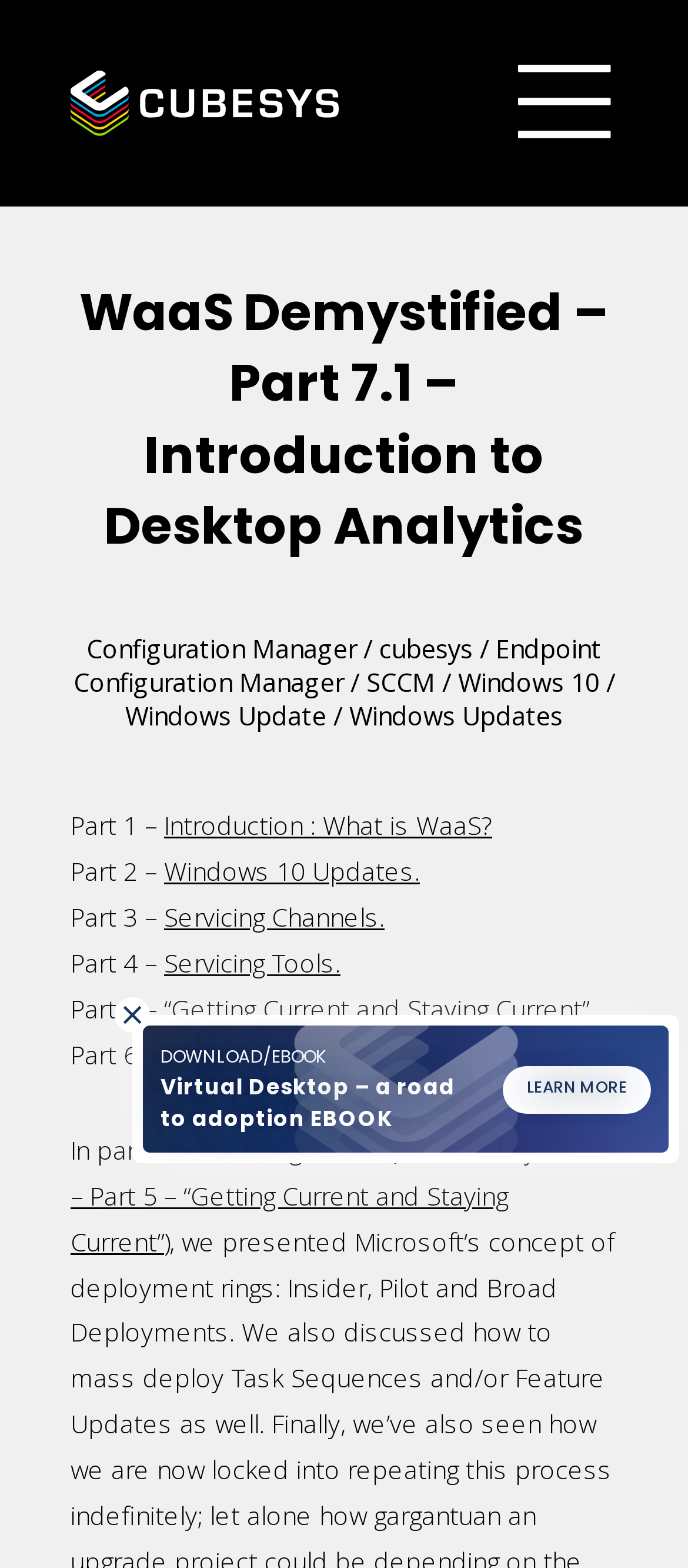Please reply with a single word or brief phrase to the question: 
What is the topic of the downloadable eBook?

Virtual Desktop – a road to adoption